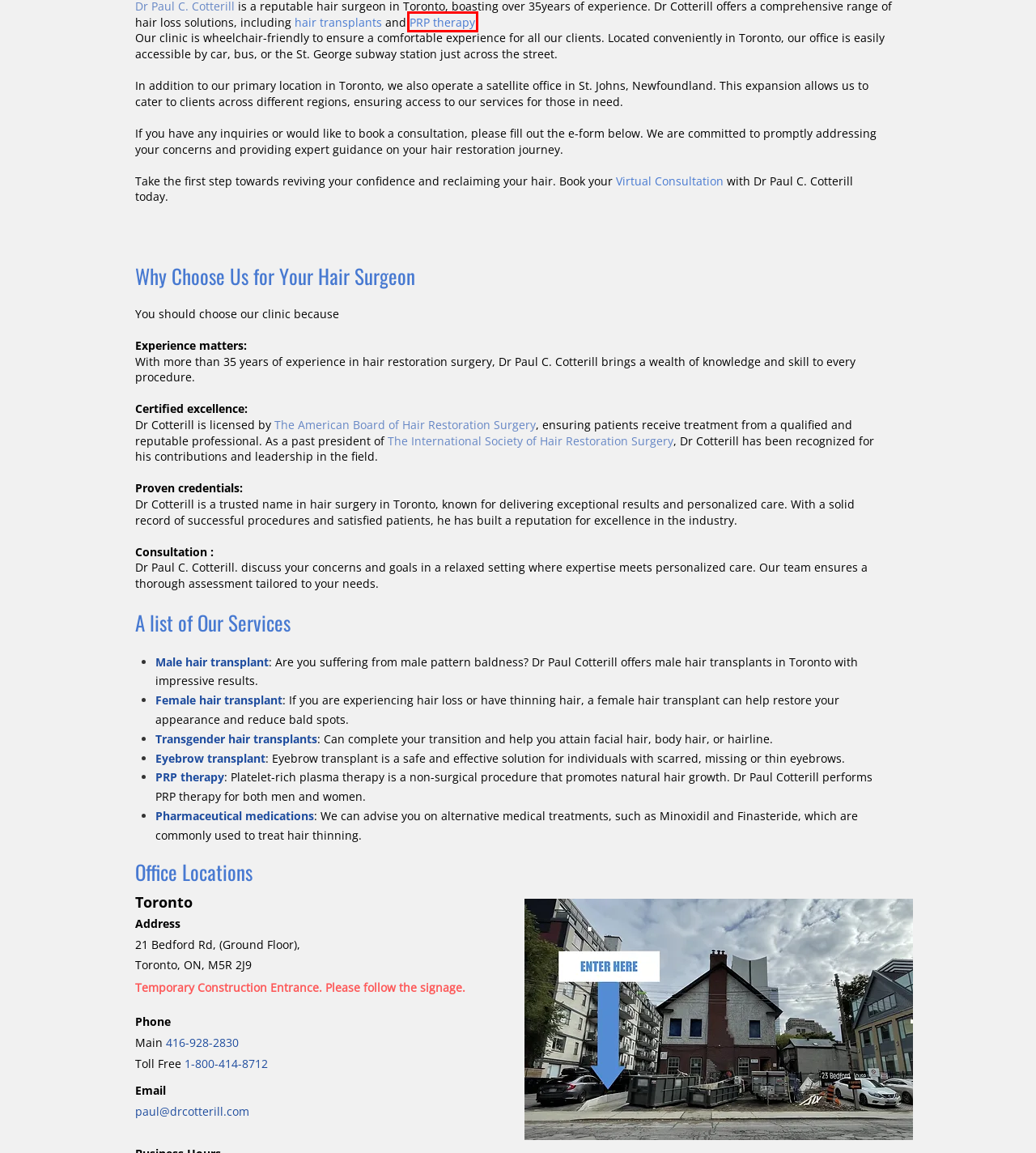You are provided with a screenshot of a webpage that includes a red rectangle bounding box. Please choose the most appropriate webpage description that matches the new webpage after clicking the element within the red bounding box. Here are the candidates:
A. Hair Transplant Surgery Toronto | Dr Paul Cotterill
B. Male Hair Transplant Toronto | Dr Paul Cotterill
C. Discover the Gold Standard in Hair Restoration Surgery
D. Eyebrow Transplant in Toronto | Dr Paul Cotterill
E. PRP Hair Treatment Toronto | Dr Paul Cotterill
F. Female Hair Transplant Toronto | Dr Paul Cotterill
G. Free Hair Restoration Consultations | Dr. Paul Cotterill
H. Hair Thinning Treatment in Toronto | Dr Paul C Cotterill

E